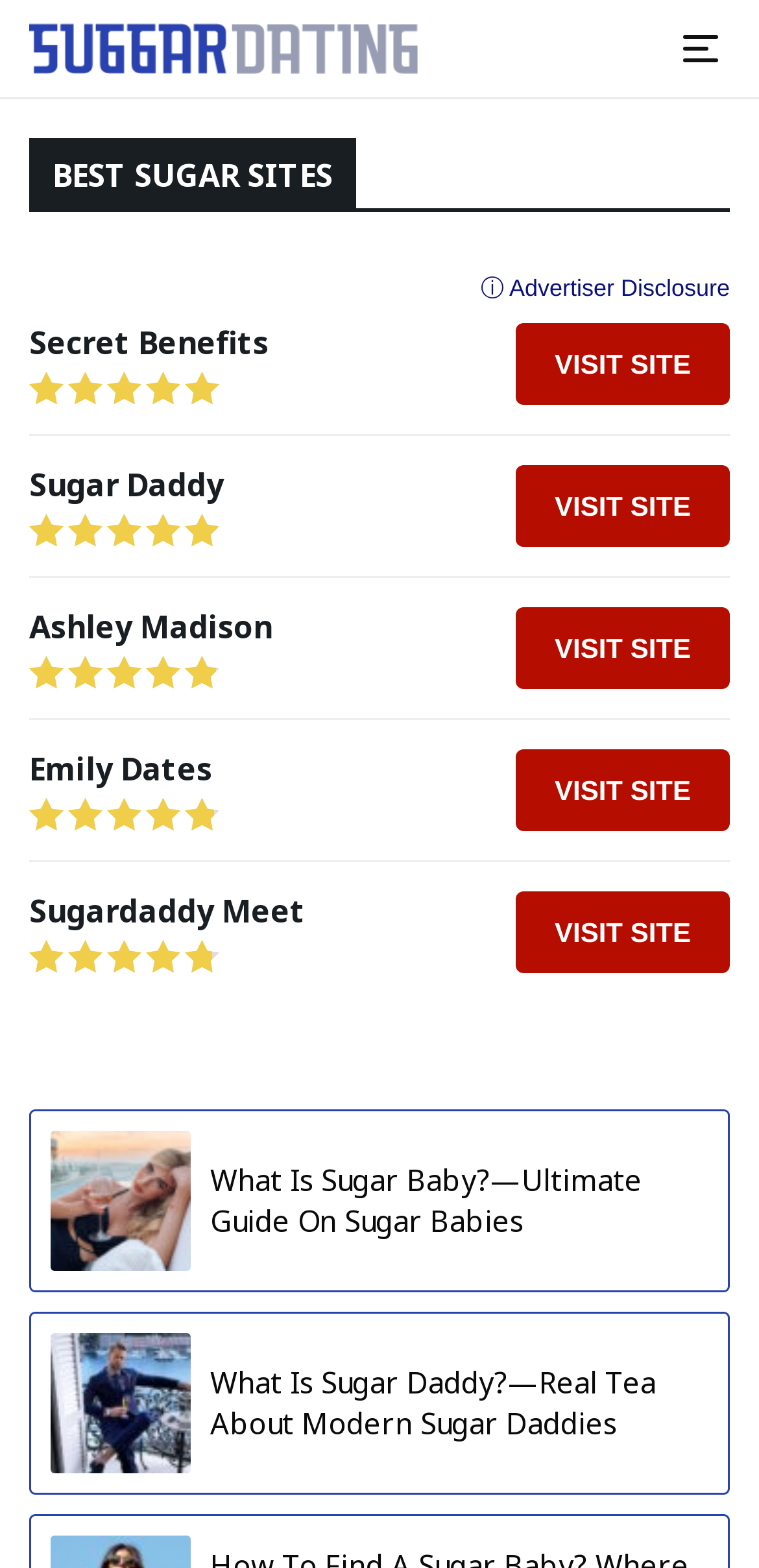Please locate and retrieve the main header text of the webpage.

Sugar Daddy Meet Review: In-Depth Analysis Of A Sugar Dating Site